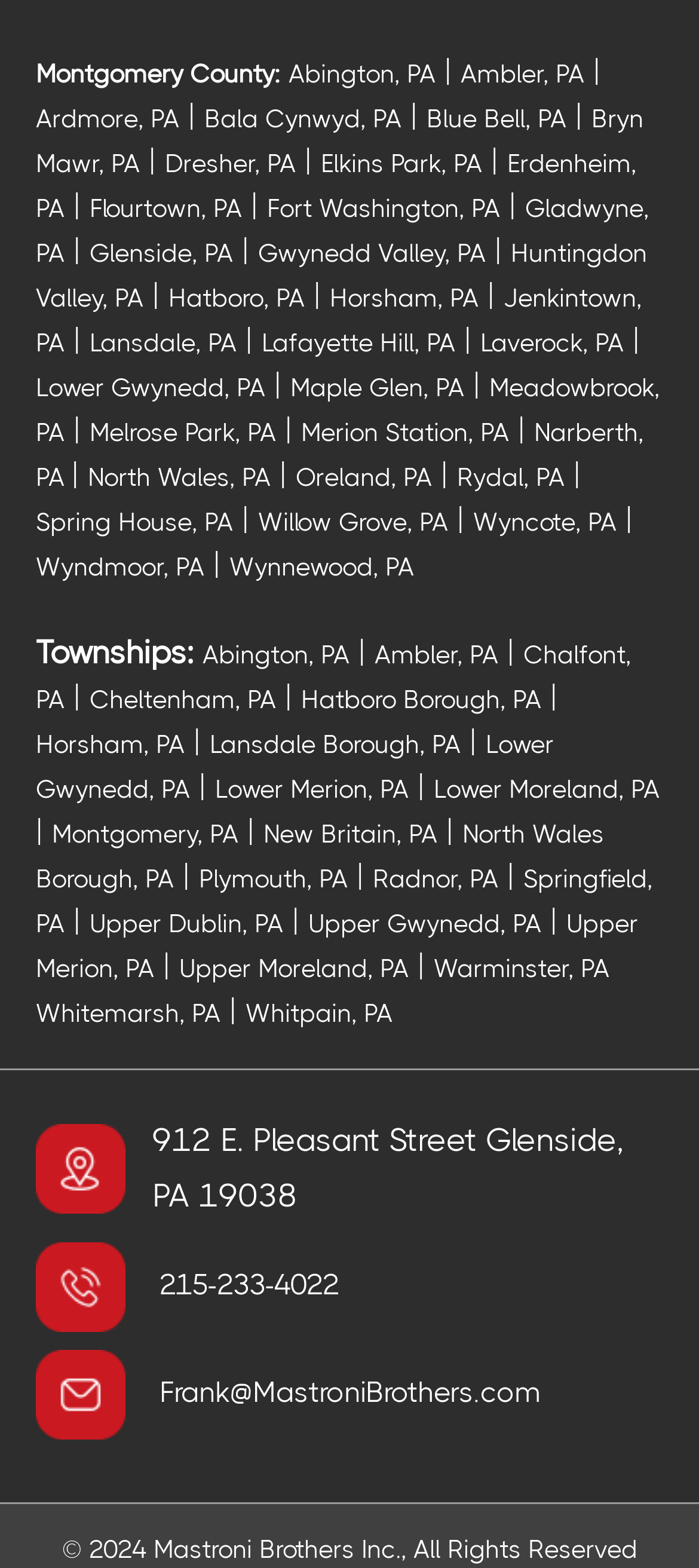Using the description "aria-label="Print Page" title="Print Page"", locate and provide the bounding box of the UI element.

None